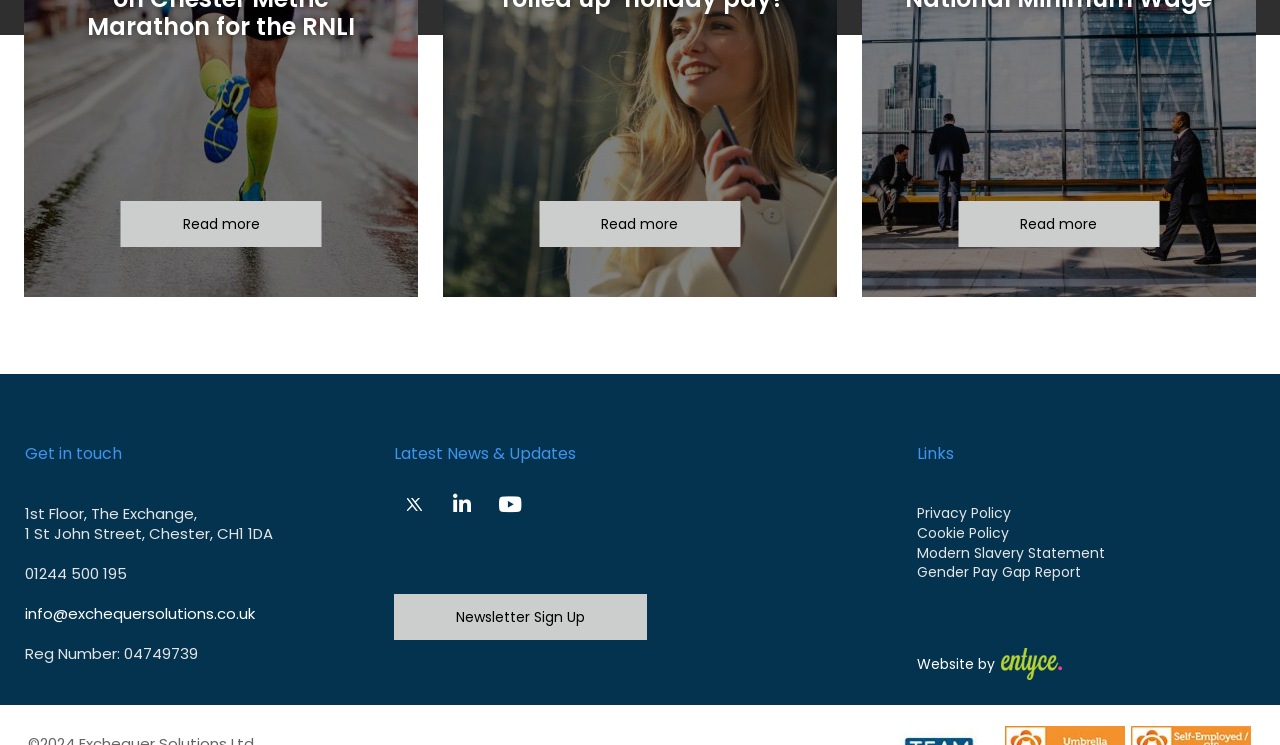Determine the bounding box coordinates for the clickable element required to fulfill the instruction: "Get in touch with the company". Provide the coordinates as four float numbers between 0 and 1, i.e., [left, top, right, bottom].

[0.02, 0.594, 0.095, 0.625]